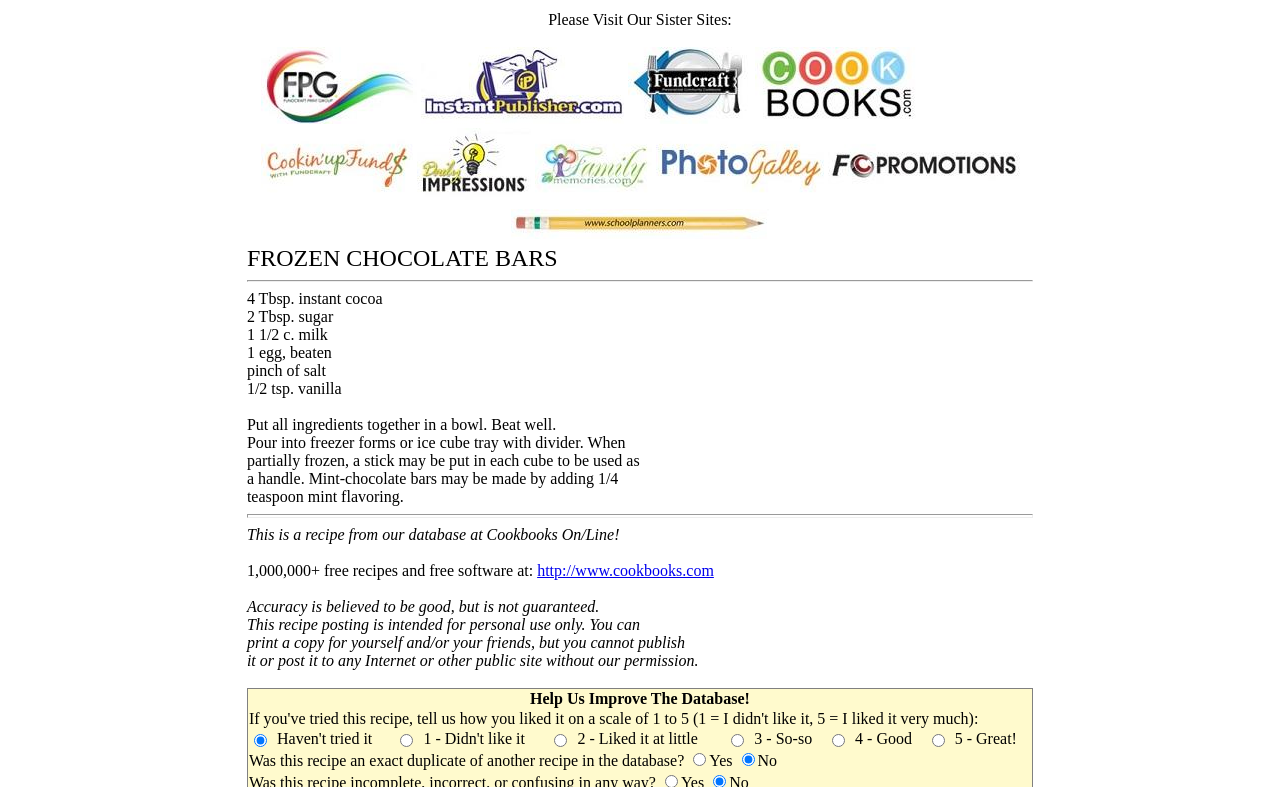Find and specify the bounding box coordinates that correspond to the clickable region for the instruction: "Click on the link 'Cookin'up Fund$'".

[0.204, 0.243, 0.325, 0.264]